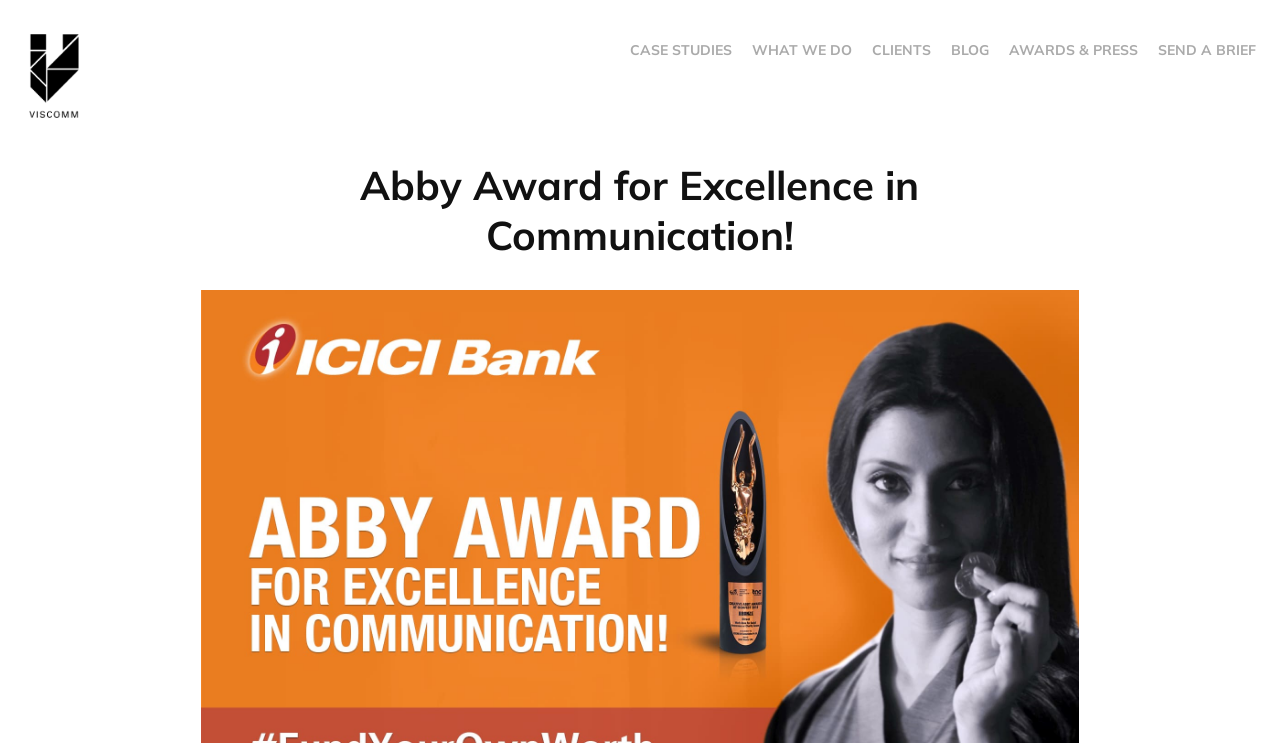Provide a one-word or short-phrase response to the question:
How many links are on the top navigation bar?

7